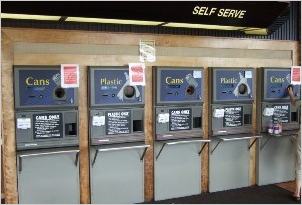Please provide a one-word or short phrase answer to the question:
What is the ambiance of the setting?

Rustic